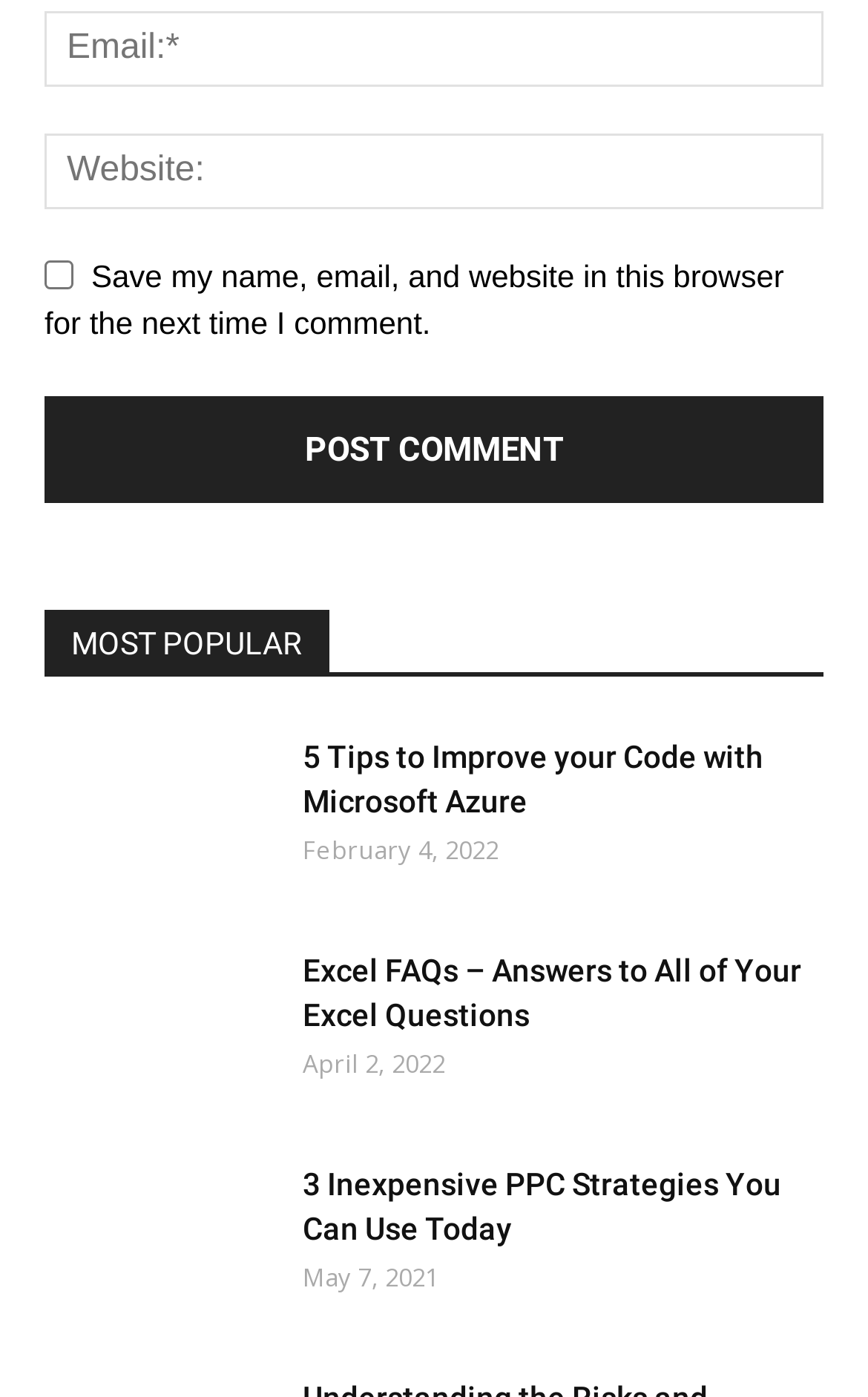Locate the bounding box coordinates of the clickable area needed to fulfill the instruction: "Read '5 Tips to Improve your Code with Microsoft Azure'".

[0.051, 0.526, 0.308, 0.638]